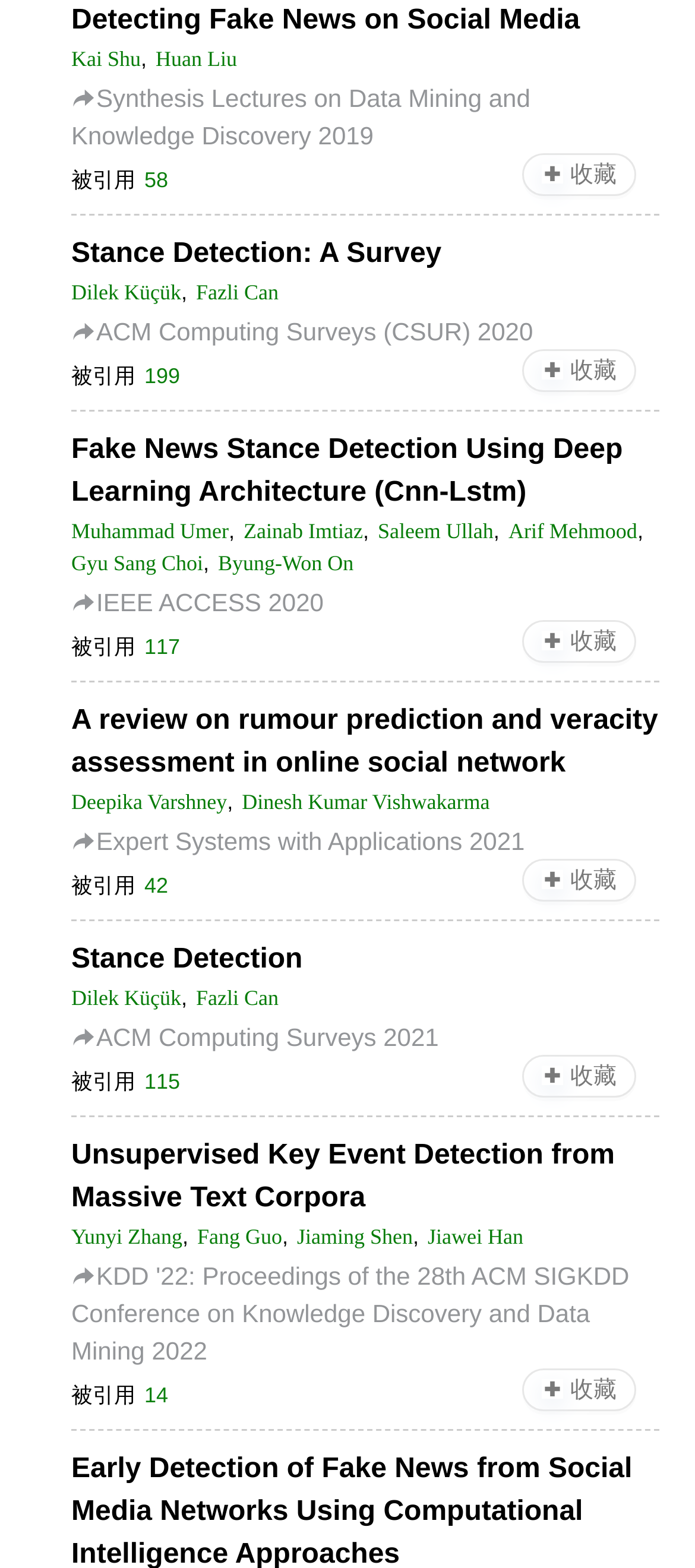Please find and report the bounding box coordinates of the element to click in order to perform the following action: "Click the 'Detecting Fake News on Social Media' link". The coordinates should be expressed as four float numbers between 0 and 1, in the format [left, top, right, bottom].

[0.103, 0.004, 0.834, 0.023]